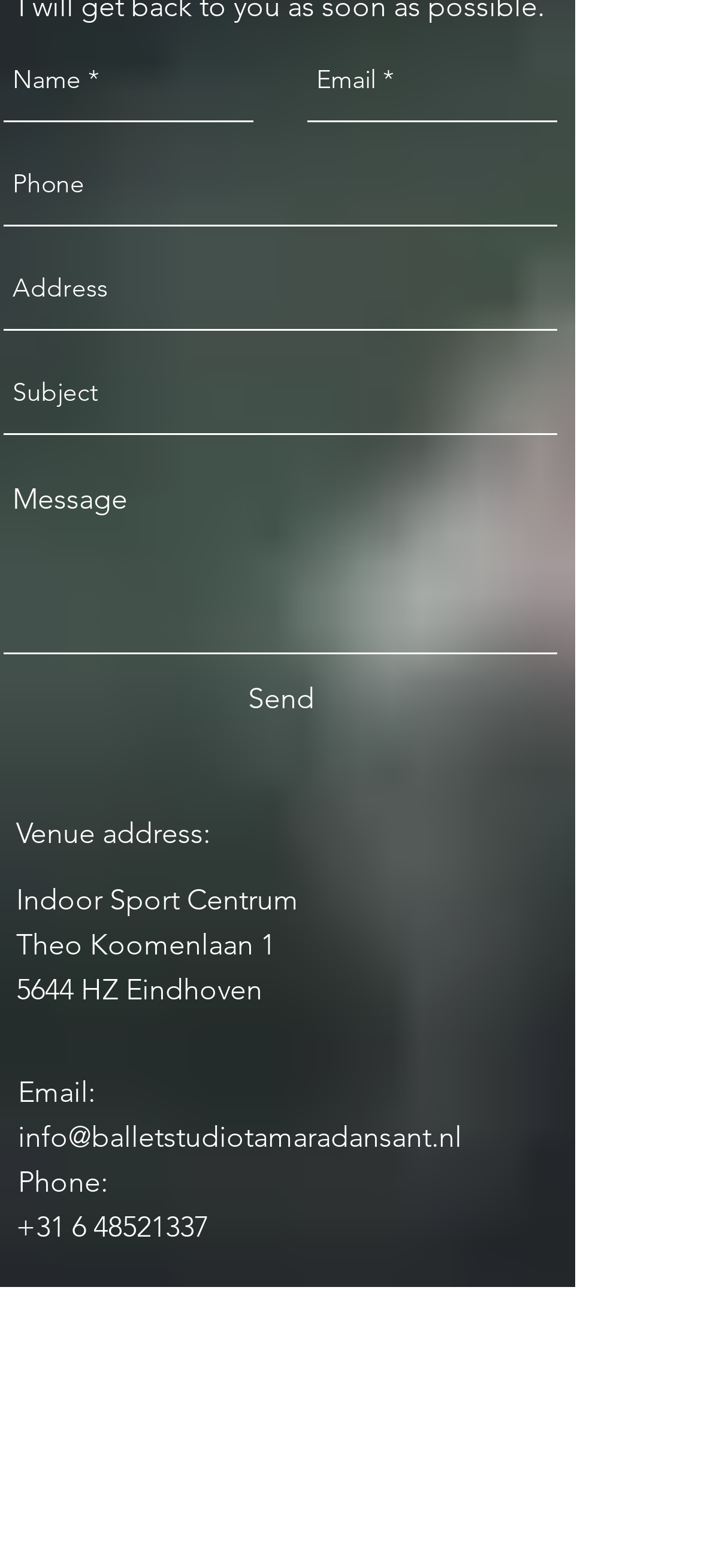Look at the image and answer the question in detail:
What is the phone number?

I found the phone number by looking at the link element with the text '+31 6 48521337'. This element is preceded by the static text 'Phone:'.